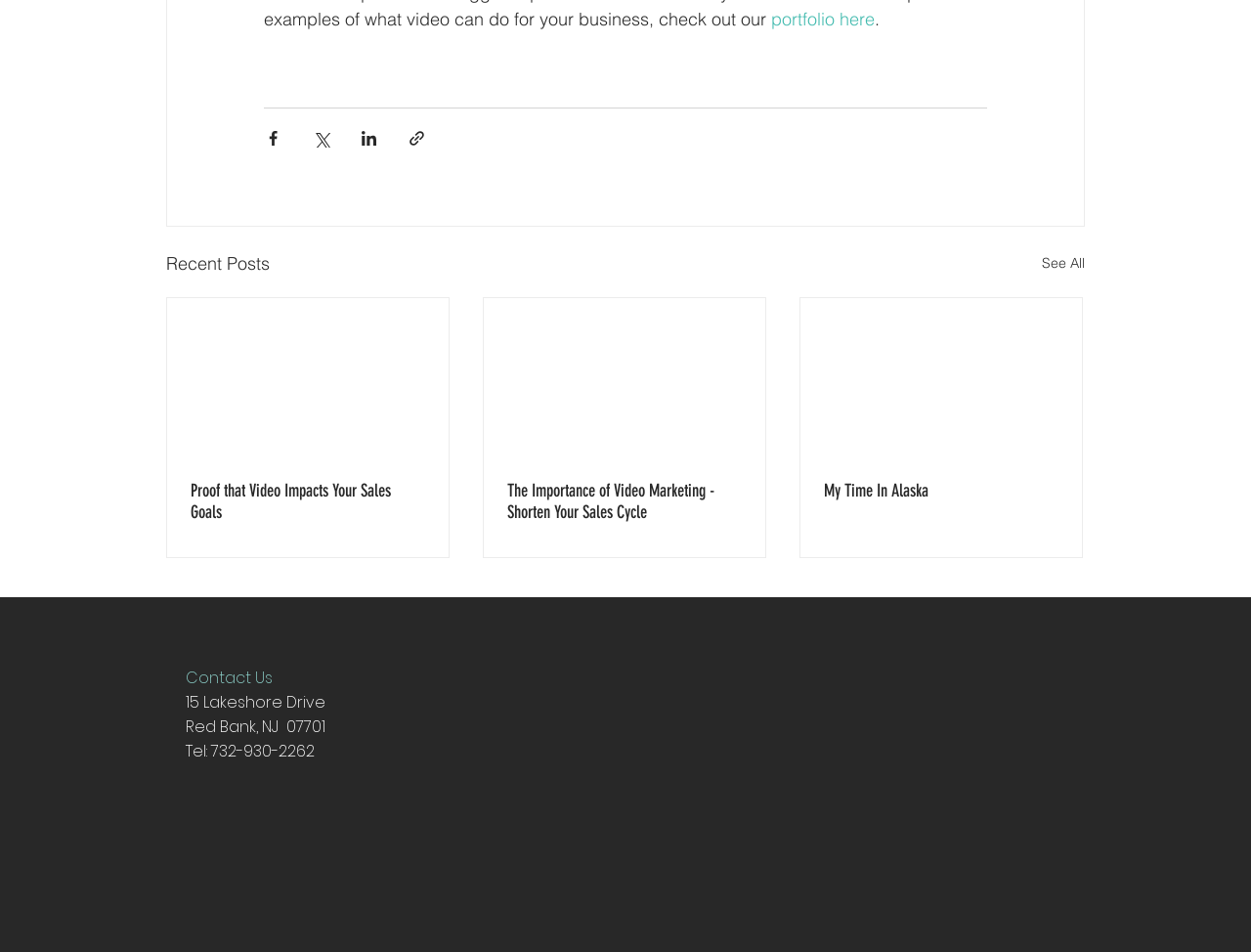Please determine the bounding box coordinates for the element that should be clicked to follow these instructions: "Click on 'Portfolio here'".

[0.616, 0.008, 0.699, 0.032]